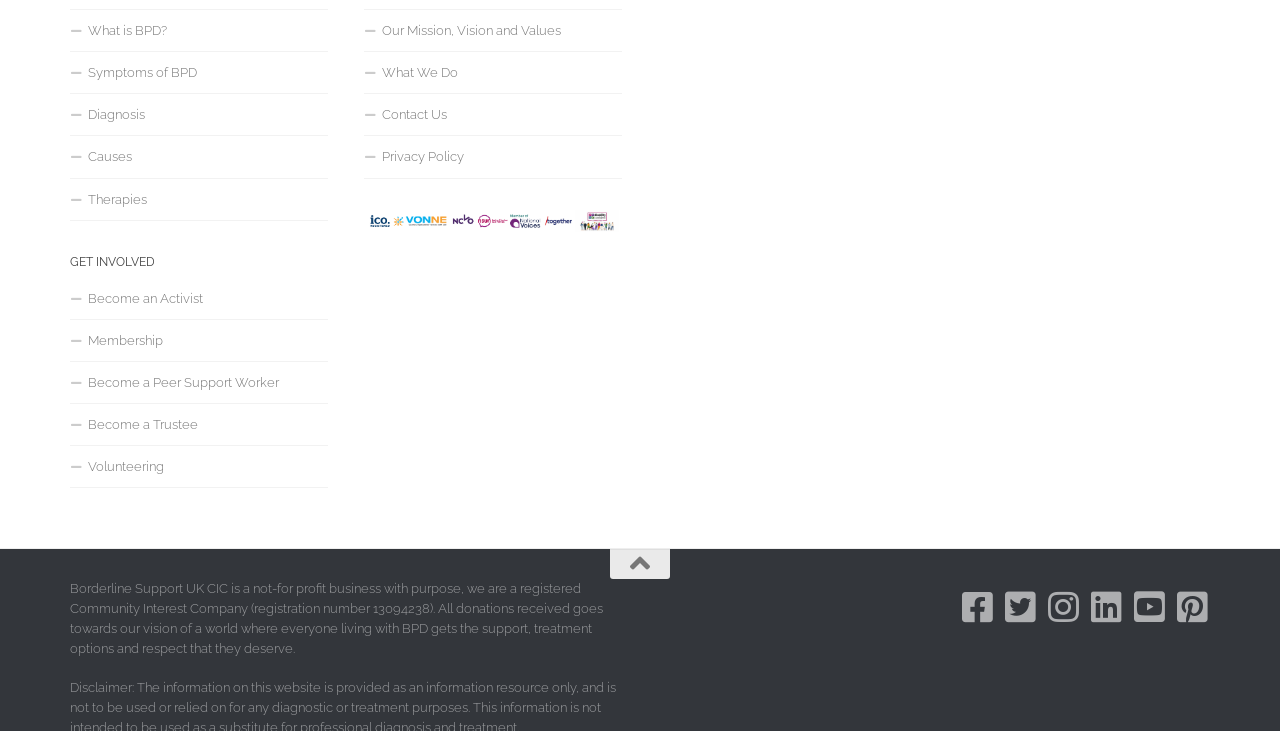What social media platforms is the organization on?
Look at the screenshot and provide an in-depth answer.

The webpage provides links to various social media platforms, including Facebook, Twitter, Instagram, LinkedIn, YouTube, and Pinterest, indicating that the organization has a presence on these platforms and users can follow them for updates and information.